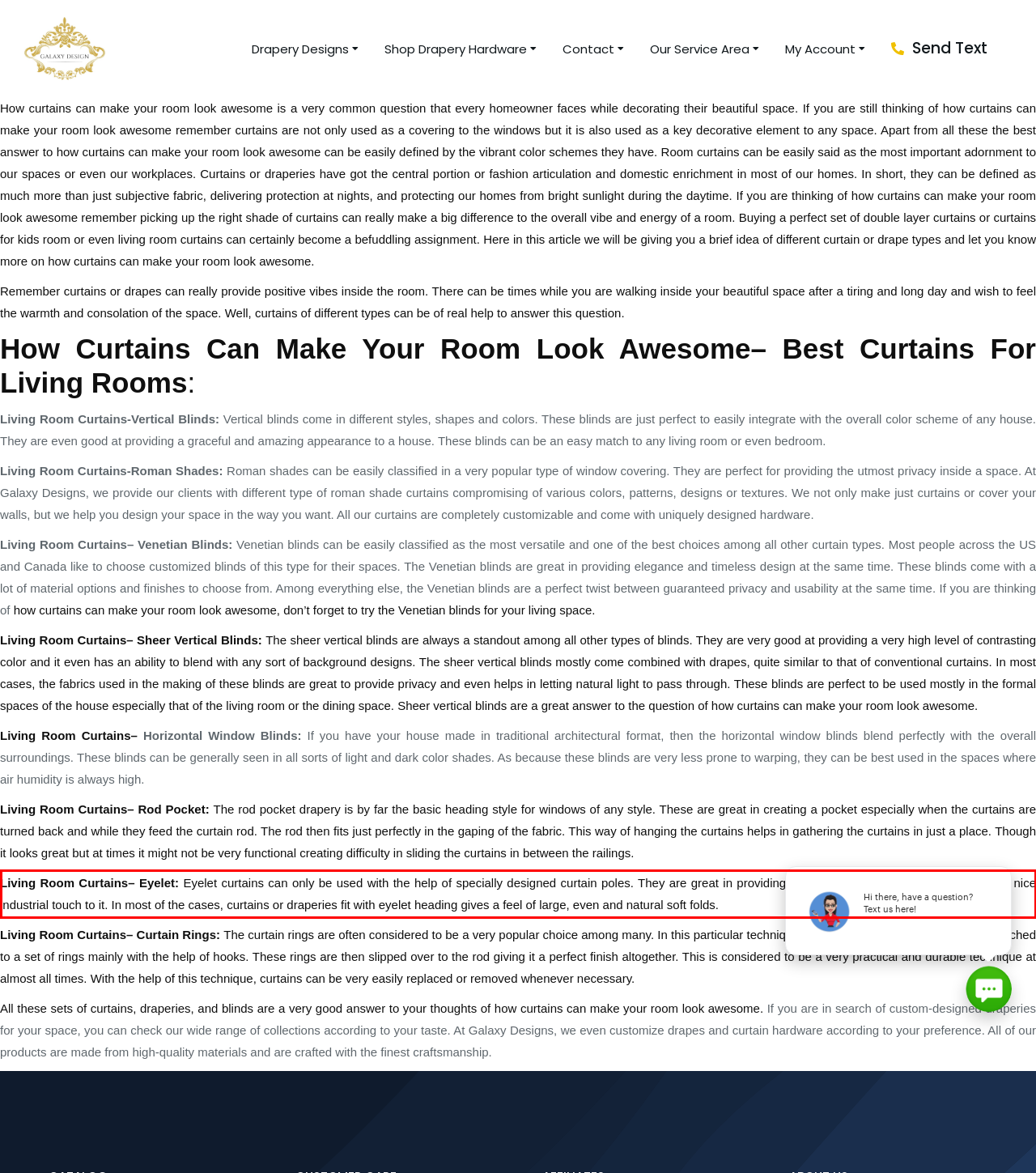From the screenshot of the webpage, locate the red bounding box and extract the text contained within that area.

Living Room Curtains– Eyelet: Eyelet curtains can only be used with the help of specially designed curtain poles. They are great in providing a contemporary look along with giving a nice industrial touch to it. In most of the cases, curtains or draperies fit with eyelet heading gives a feel of large, even and natural soft folds.